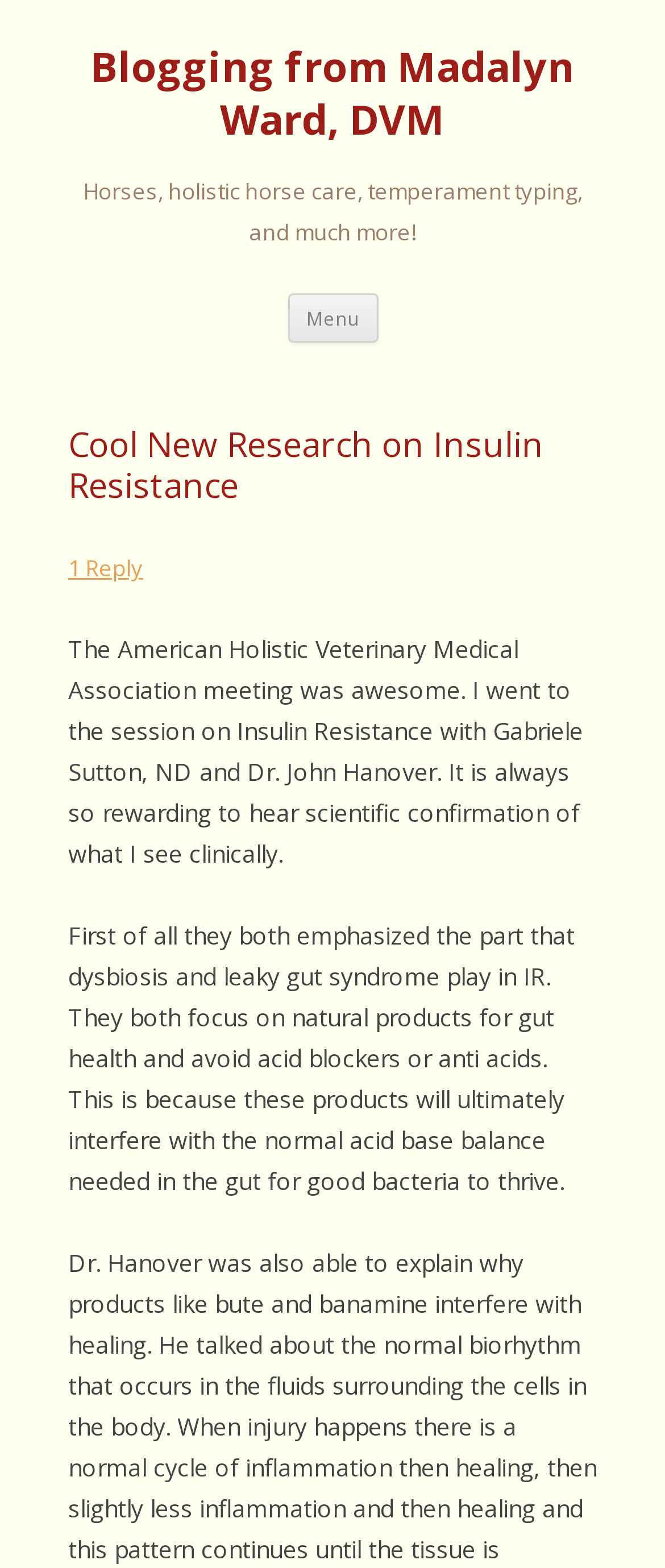What is the focus of Gabriele Sutton and Dr. John Hanover's approach?
Answer the question in as much detail as possible.

The focus of Gabriele Sutton and Dr. John Hanover's approach can be determined by reading the text 'They both focus on natural products for gut health and avoid acid blockers or anti acids.' which suggests that their approach focuses on natural products for gut health.